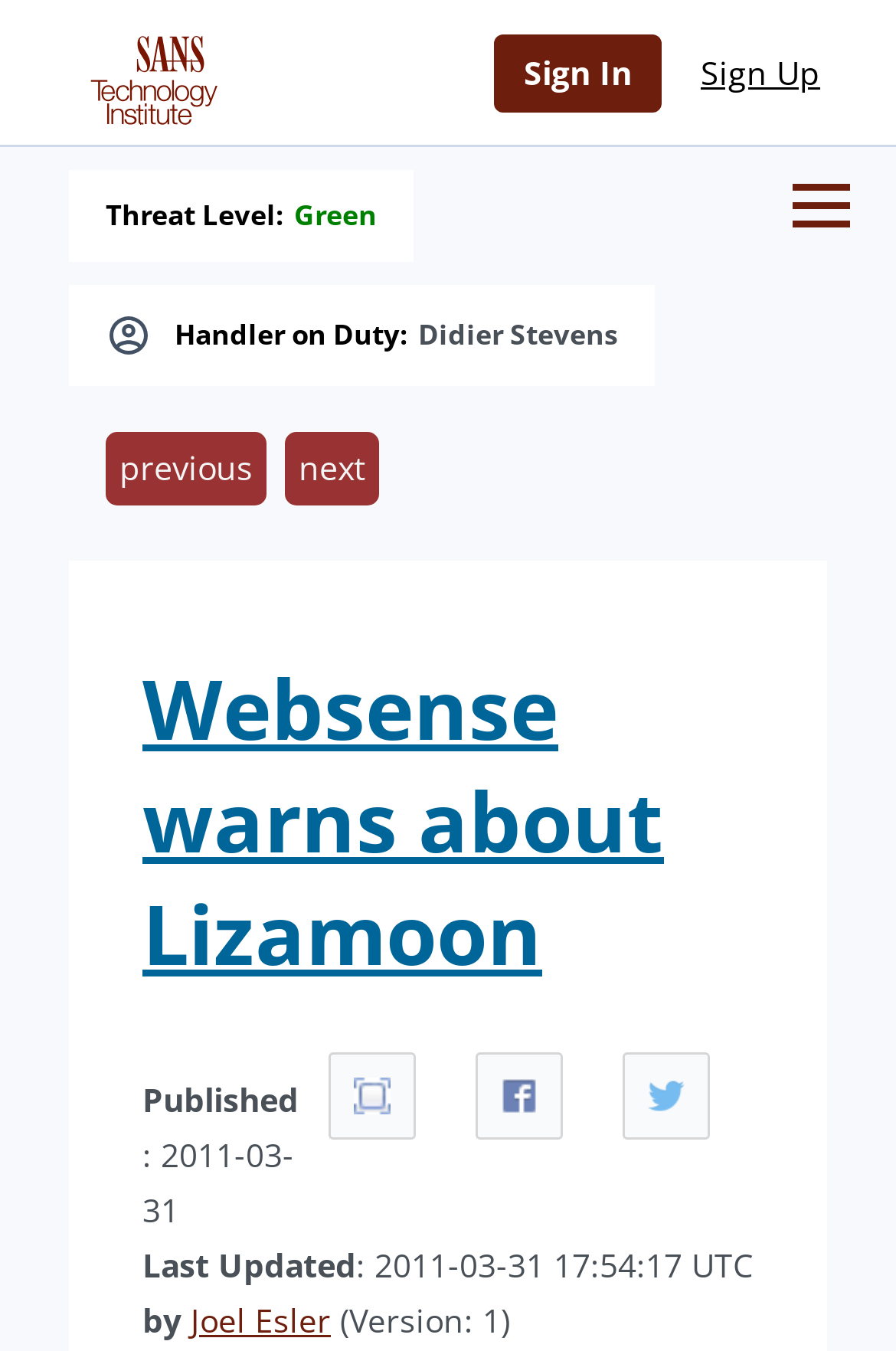Please look at the image and answer the question with a detailed explanation: When was the article published?

I found the answer by looking at the element with the text 'Published' and then finding the static text element next to it, which contains the date '2011-03-31'.